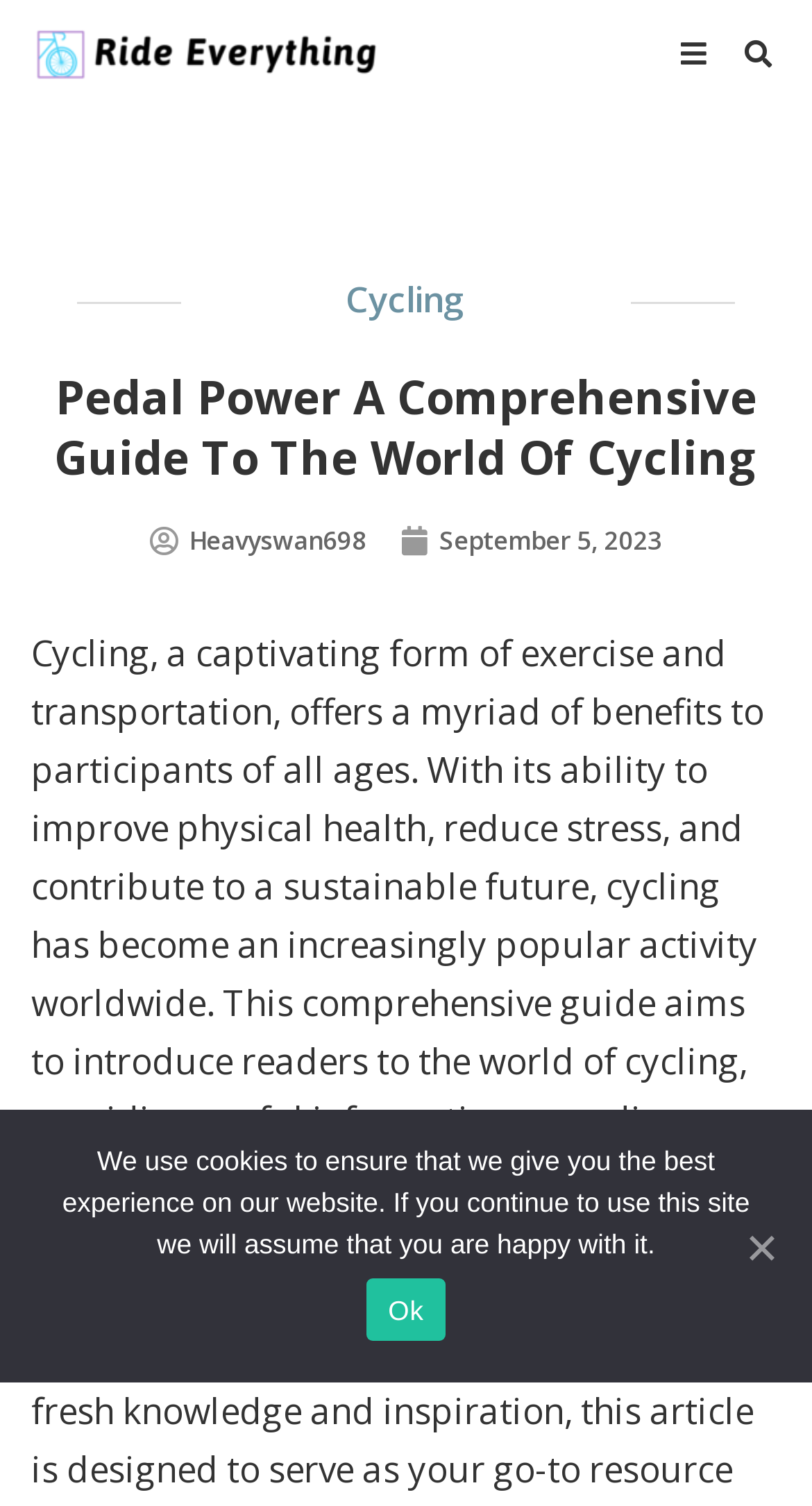What is the category of the article?
Kindly offer a comprehensive and detailed response to the question.

Based on the link 'Cycling' with bounding box coordinates [0.426, 0.183, 0.574, 0.214], it can be inferred that the article is related to cycling.